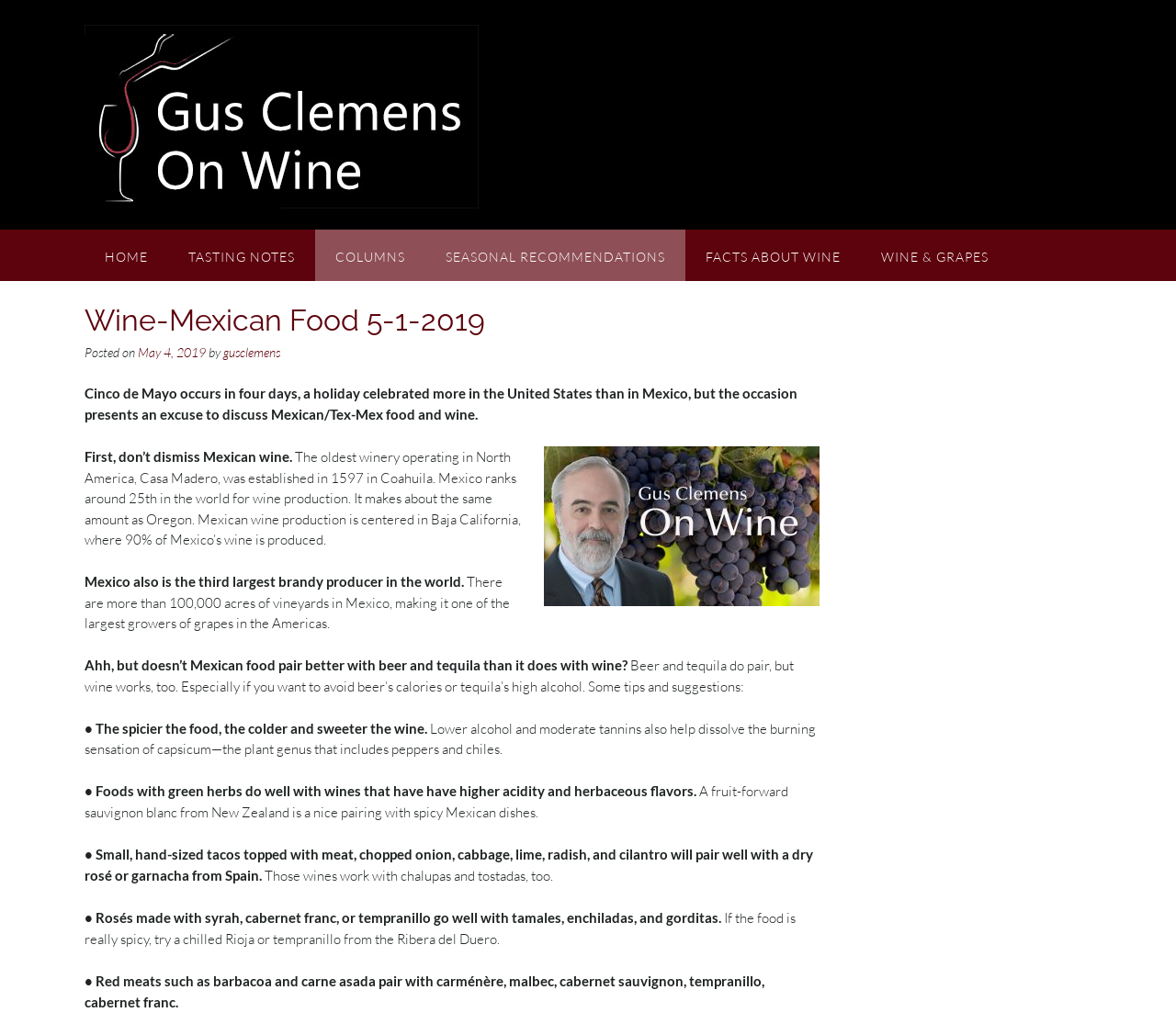Please identify the coordinates of the bounding box that should be clicked to fulfill this instruction: "Click WINE & GRAPES link".

[0.732, 0.222, 0.858, 0.272]